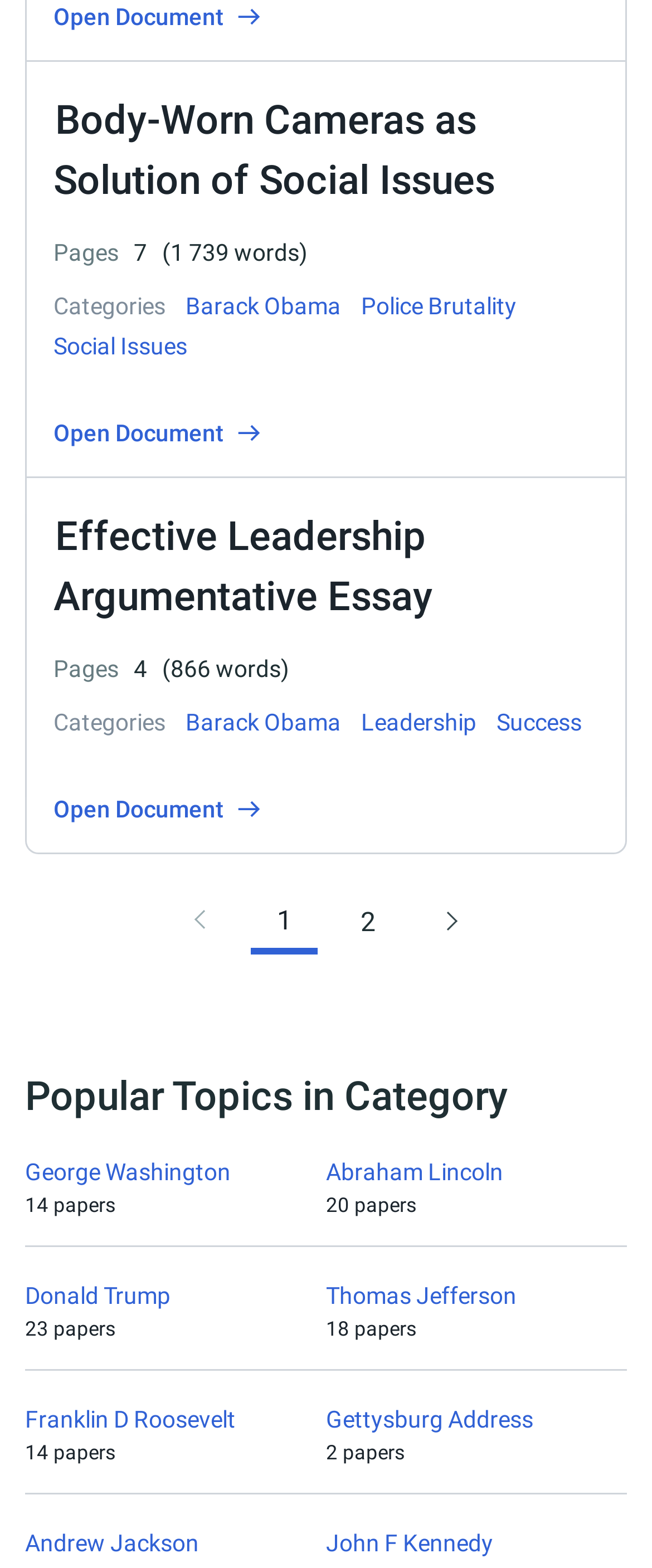Determine the bounding box coordinates of the clickable region to carry out the instruction: "Open the document".

[0.082, 0.002, 0.344, 0.019]